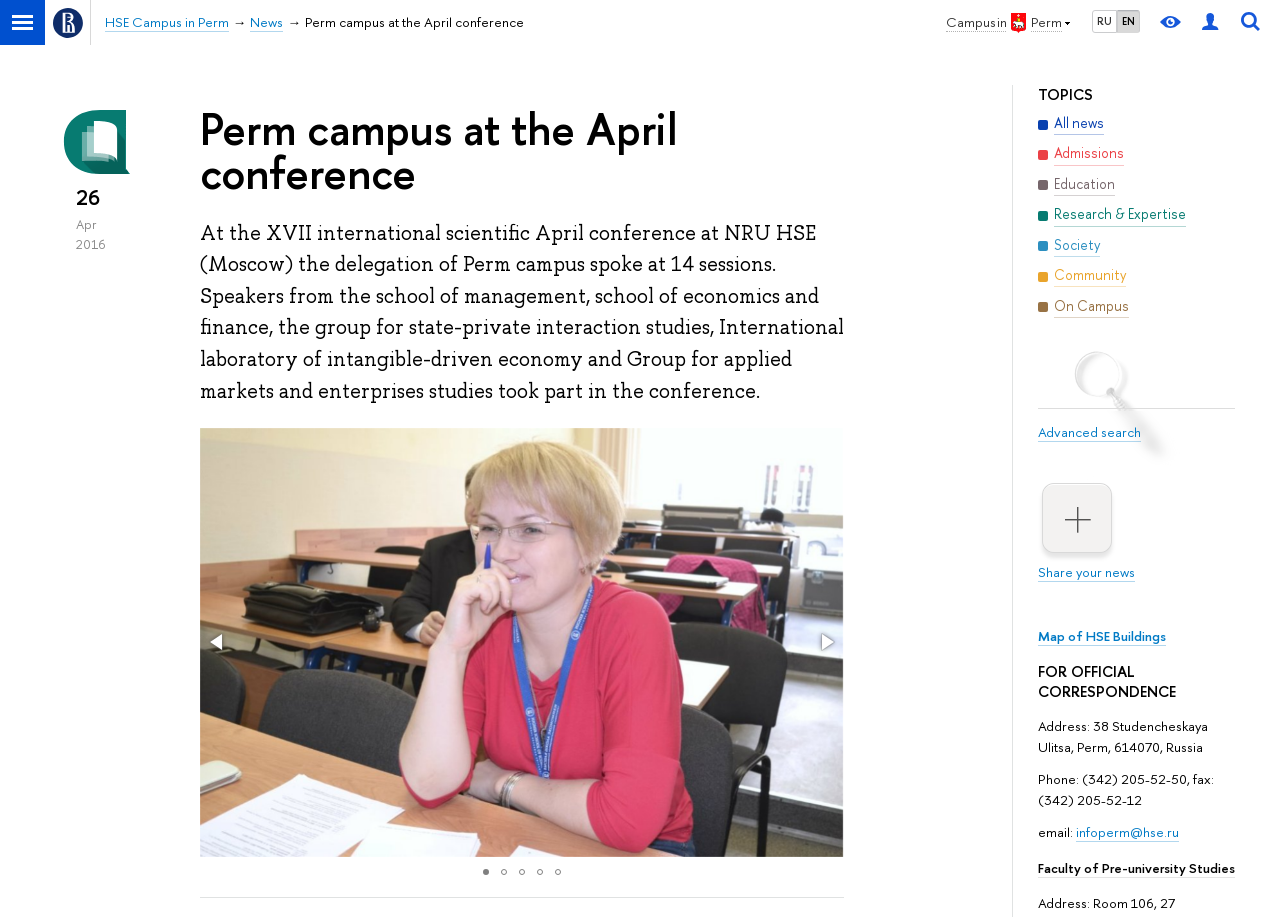Determine the bounding box coordinates for the UI element with the following description: "Research & Expertise". The coordinates should be four float numbers between 0 and 1, represented as [left, top, right, bottom].

[0.811, 0.223, 0.927, 0.247]